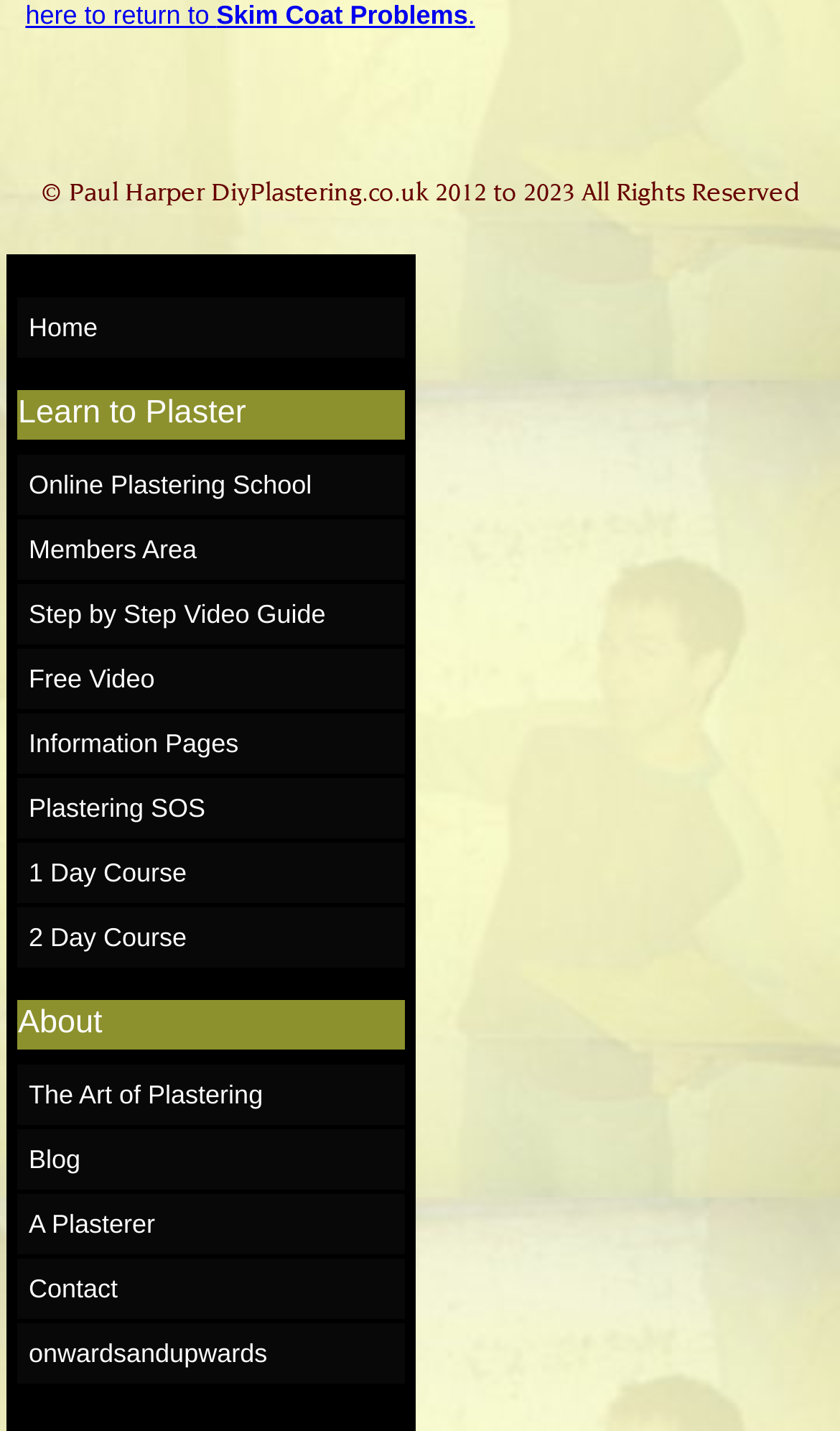How many video resources are available on this website?
Based on the screenshot, provide your answer in one word or phrase.

2